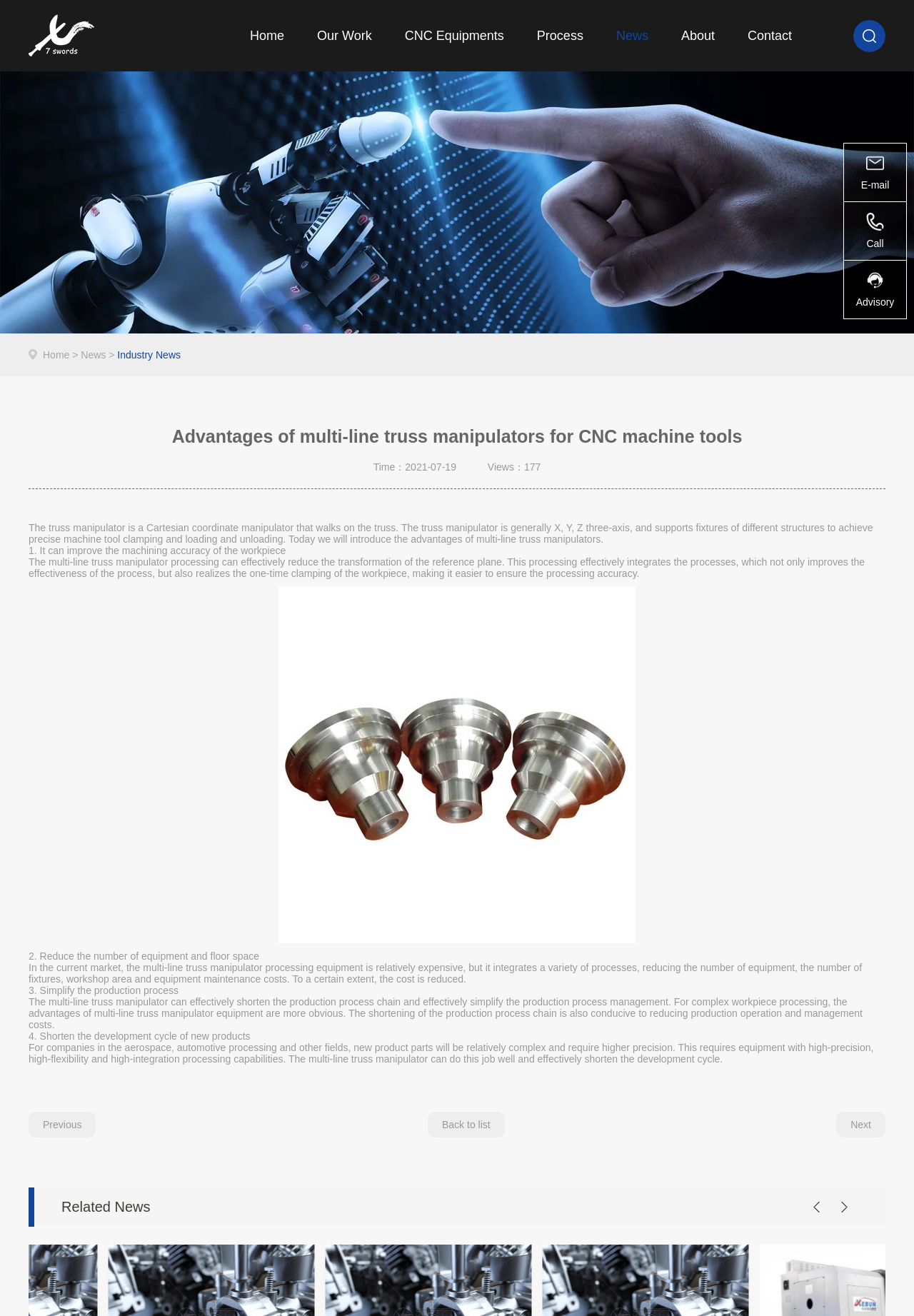How many views does the article have?
Answer the question with a single word or phrase by looking at the picture.

177